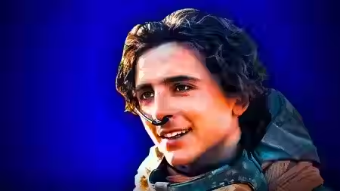What is the theme evoked by the image?
Based on the visual information, provide a detailed and comprehensive answer.

The caption states that the image evokes a sense of adventure and optimism, reminiscent of characters in science fiction narratives, which suggests that the theme is related to exploration and innovation.